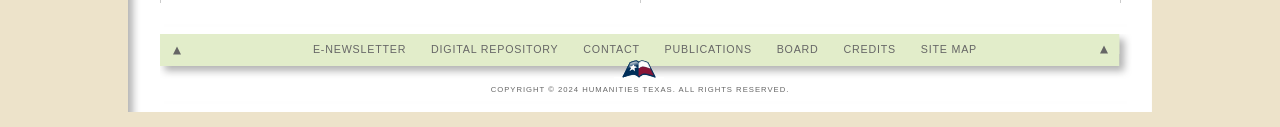Provide a one-word or short-phrase response to the question:
What is the function of the '^' links?

Navigation